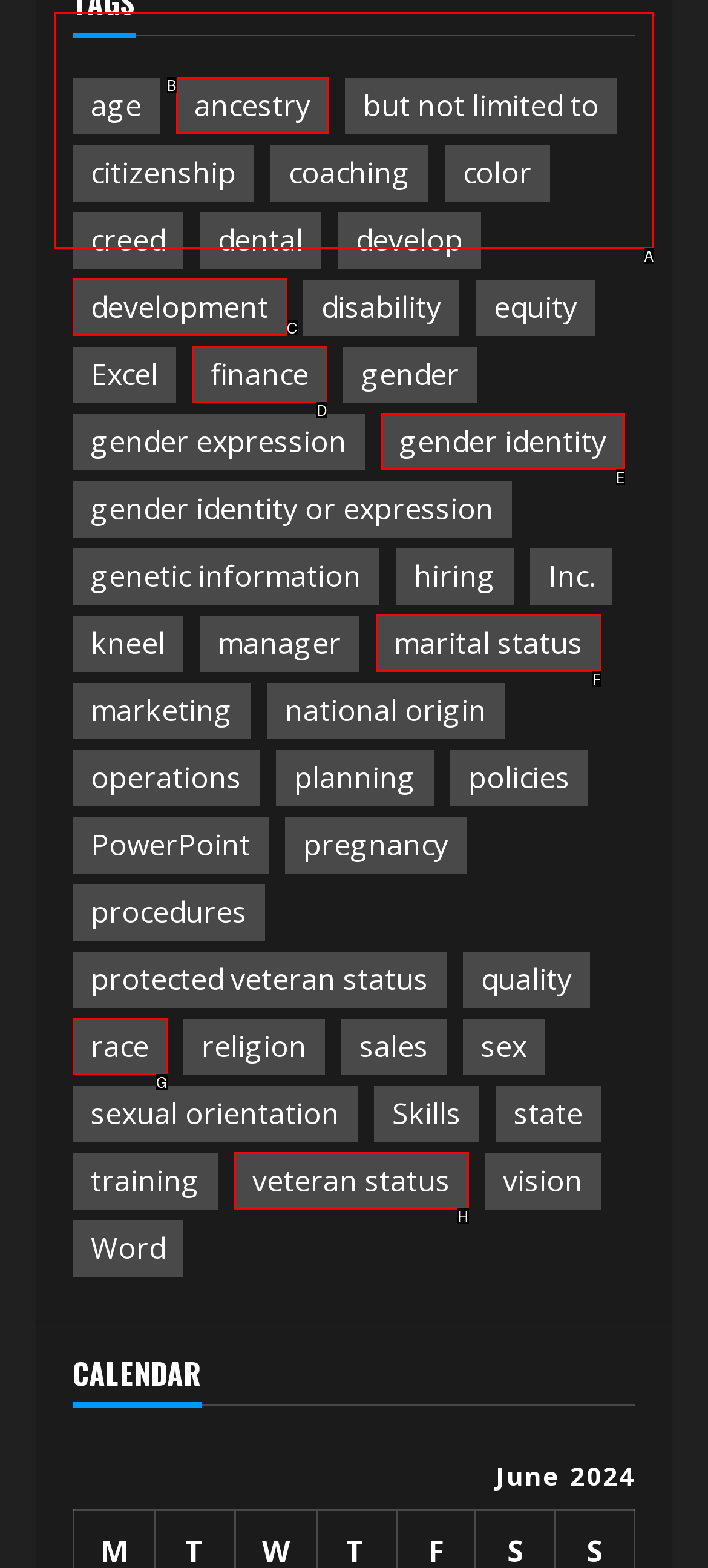Match the following description to the correct HTML element: veteran status Indicate your choice by providing the letter.

H